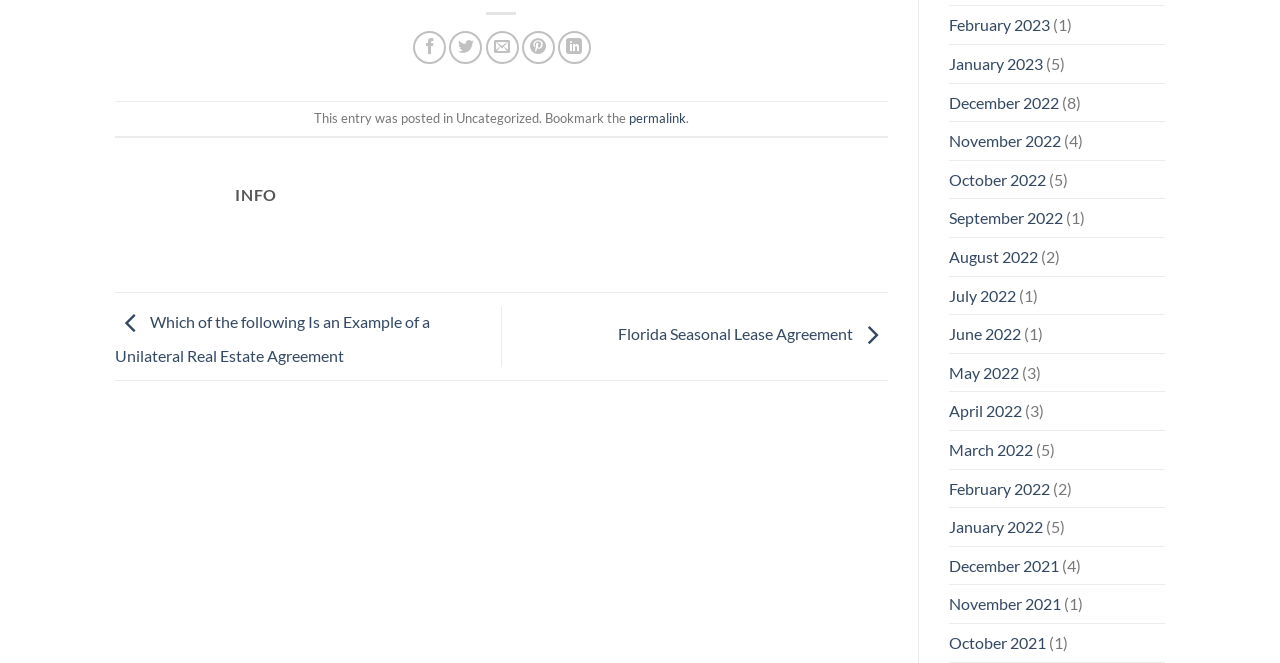Predict the bounding box of the UI element based on this description: "December 2021".

[0.741, 0.825, 0.827, 0.881]